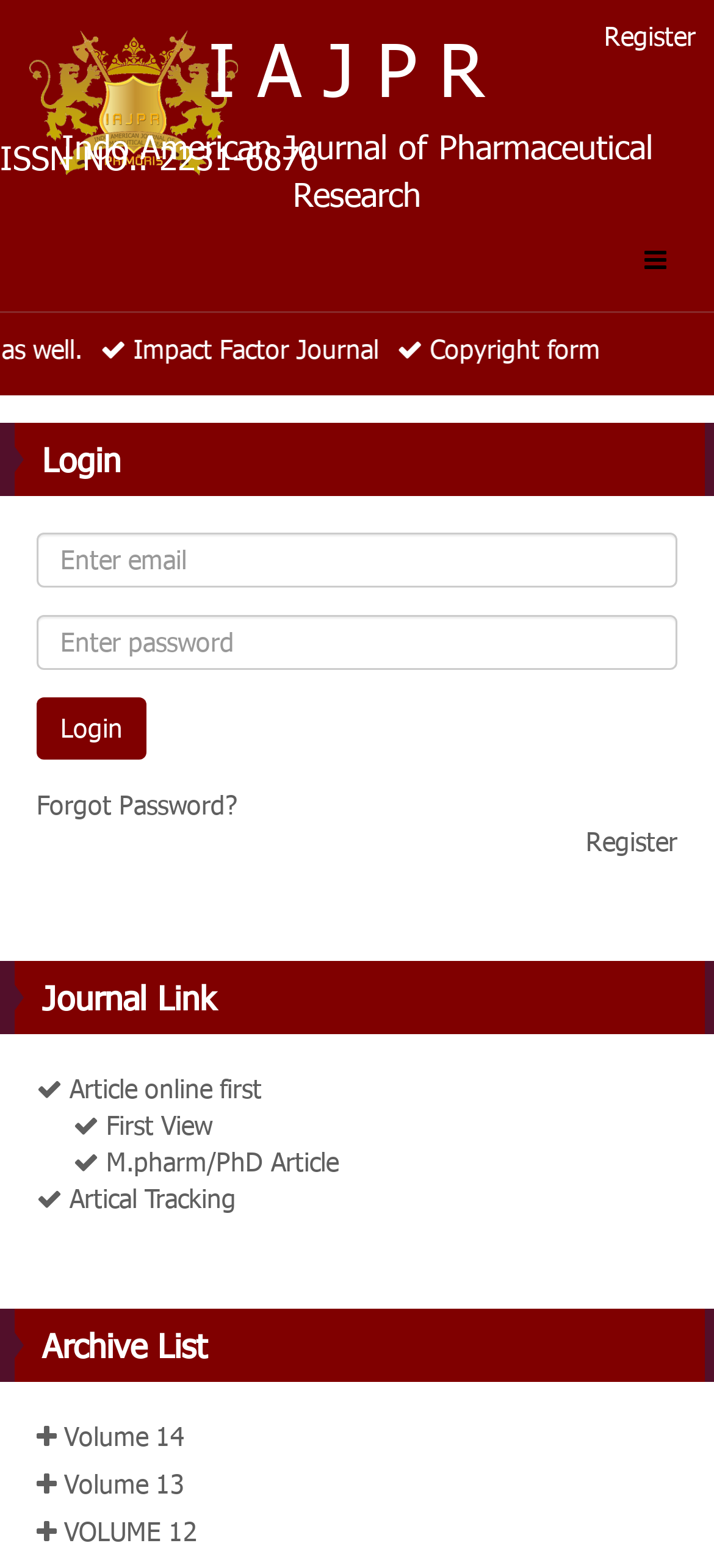Provide a thorough description of the webpage's content and layout.

The webpage appears to be the homepage of the Indo American Journal of Pharmaceutical Research (IAJPR). At the top, there is a heading with the title "IAJPR" and a static text below it with the full journal name and ISSN number. 

On the top right corner, there is a link to "Register" and a button with a search icon. Below the journal title, there is a login section with two text boxes for email and password, a "Login" button, and a "Forgot Password?" link. 

To the right of the login section, there is another "Register" link. Below the login section, there are several links, including "Journal Link", "Article online first", "First View", "M.pharm/PhD Article", and "Artical Tracking". 

At the bottom of the page, there is a section labeled "Archive List" with links to different volumes of the journal, including Volume 14, Volume 13, and Volume 12, each represented by an icon.